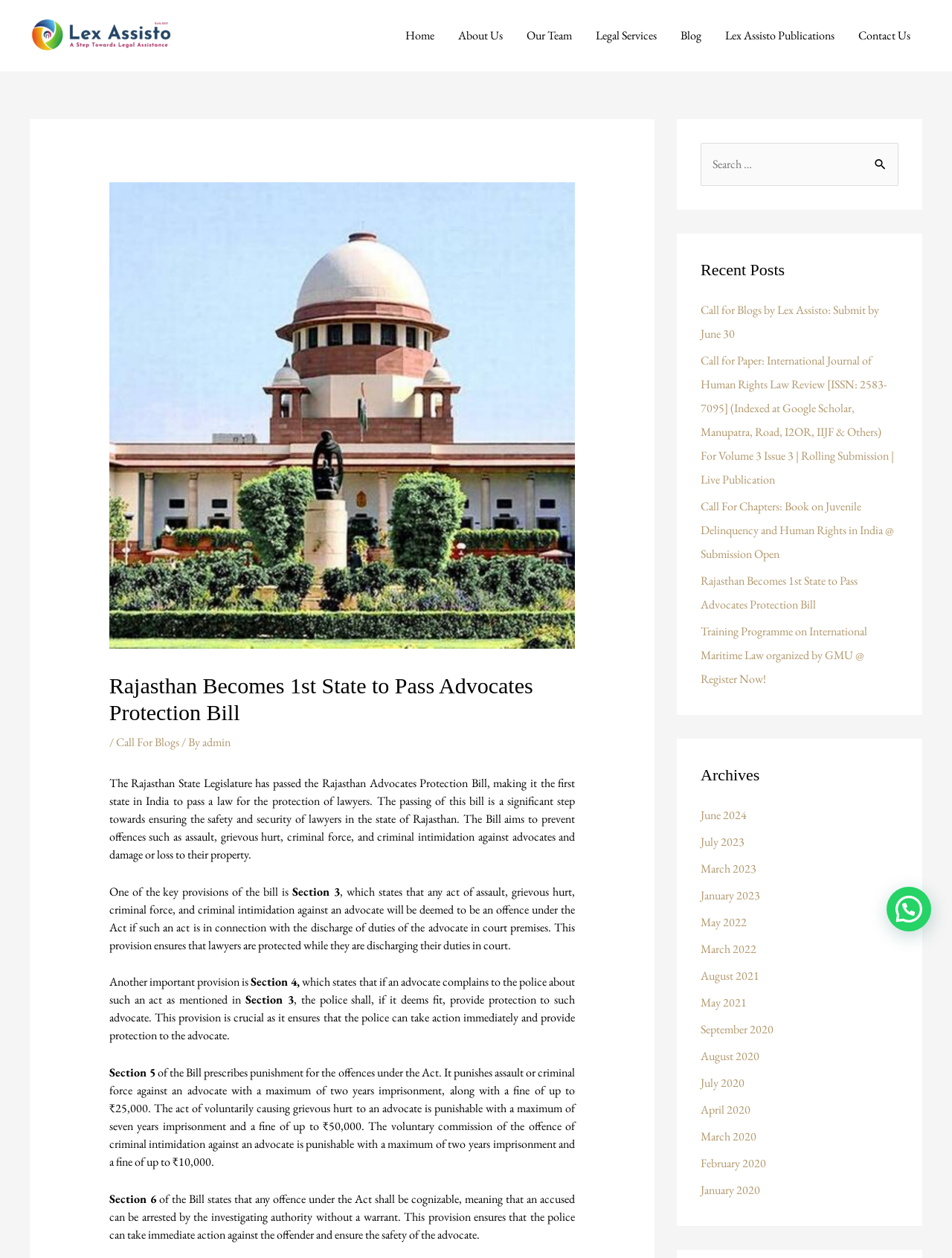What is the purpose of Section 3 of the Bill?
Using the image, respond with a single word or phrase.

To prevent offences against advocates